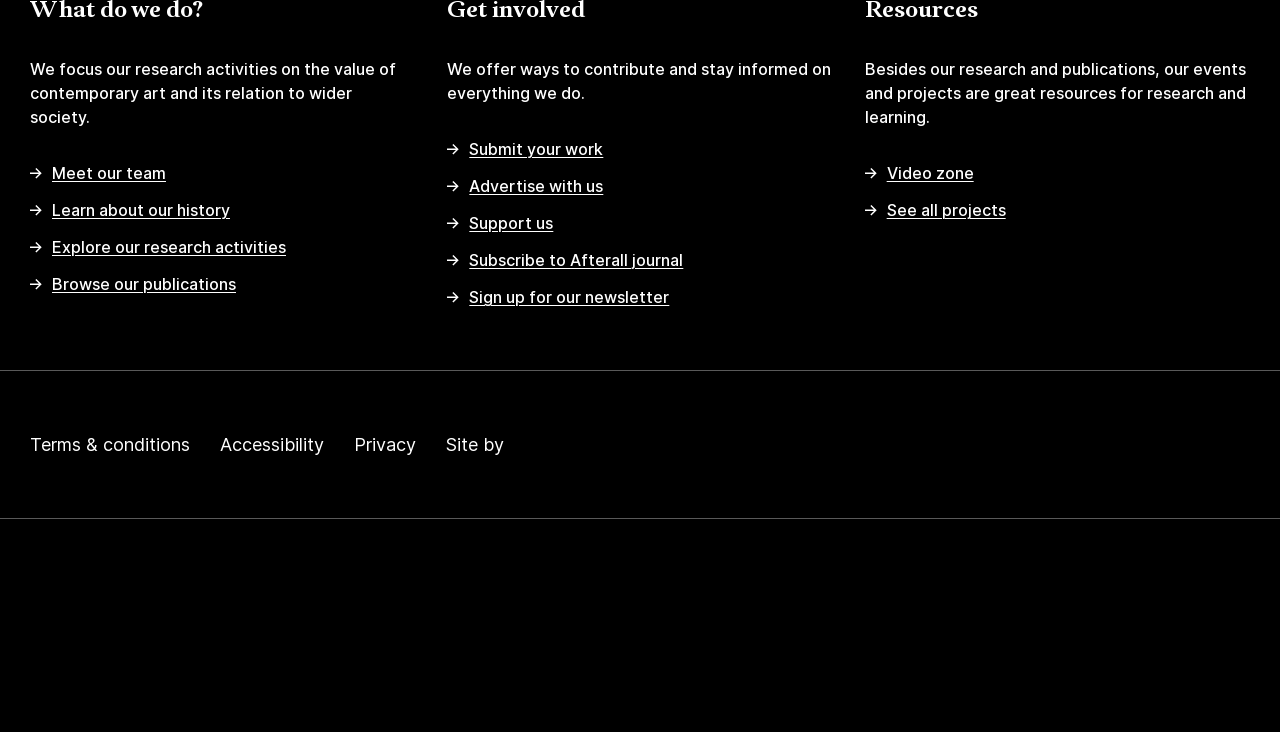Pinpoint the bounding box coordinates of the element that must be clicked to accomplish the following instruction: "View Video zone". The coordinates should be in the format of four float numbers between 0 and 1, i.e., [left, top, right, bottom].

[0.676, 0.221, 0.761, 0.253]